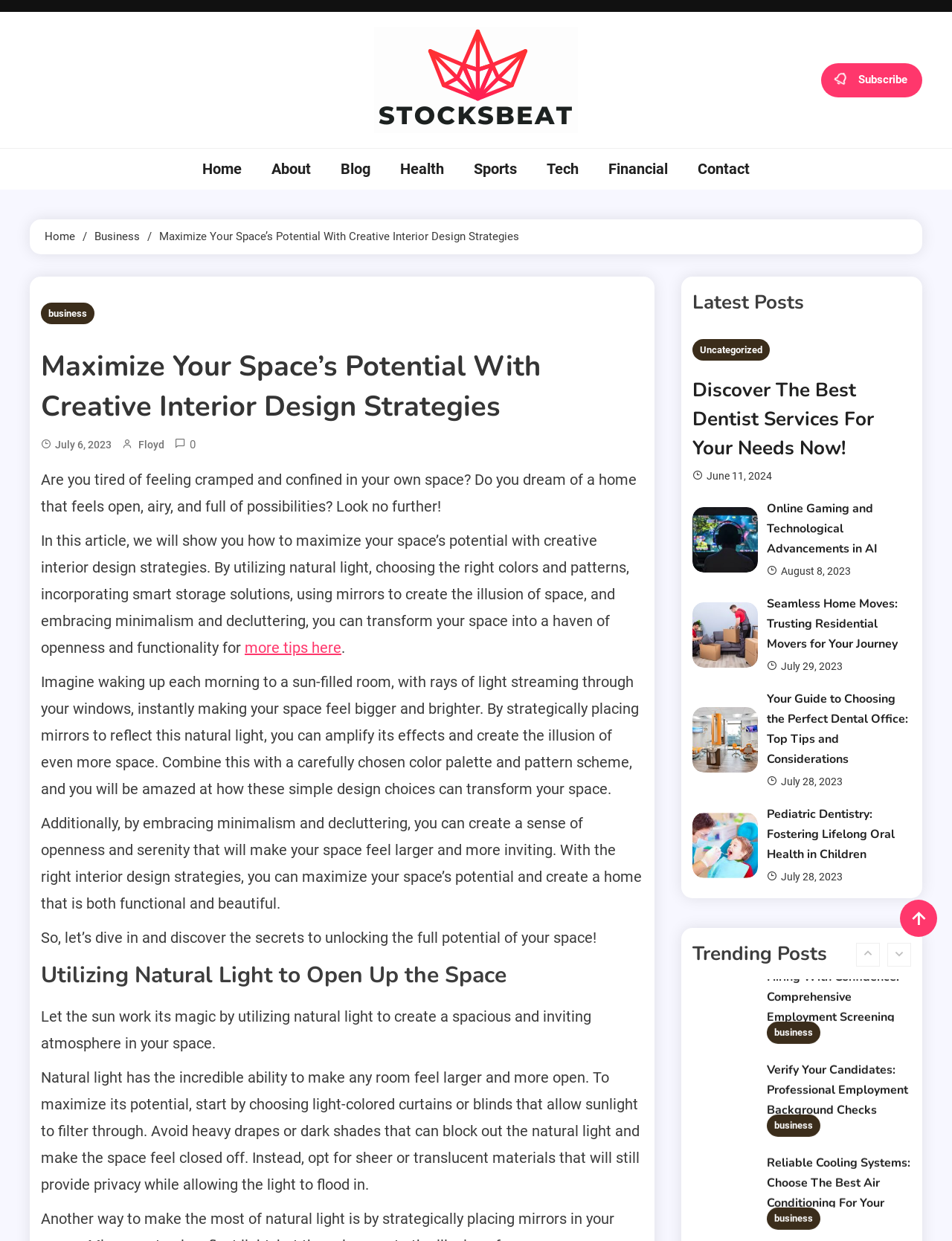Determine the bounding box coordinates of the target area to click to execute the following instruction: "Read the article 'Maximize Your Space’s Potential With Creative Interior Design Strategies'."

[0.043, 0.279, 0.676, 0.343]